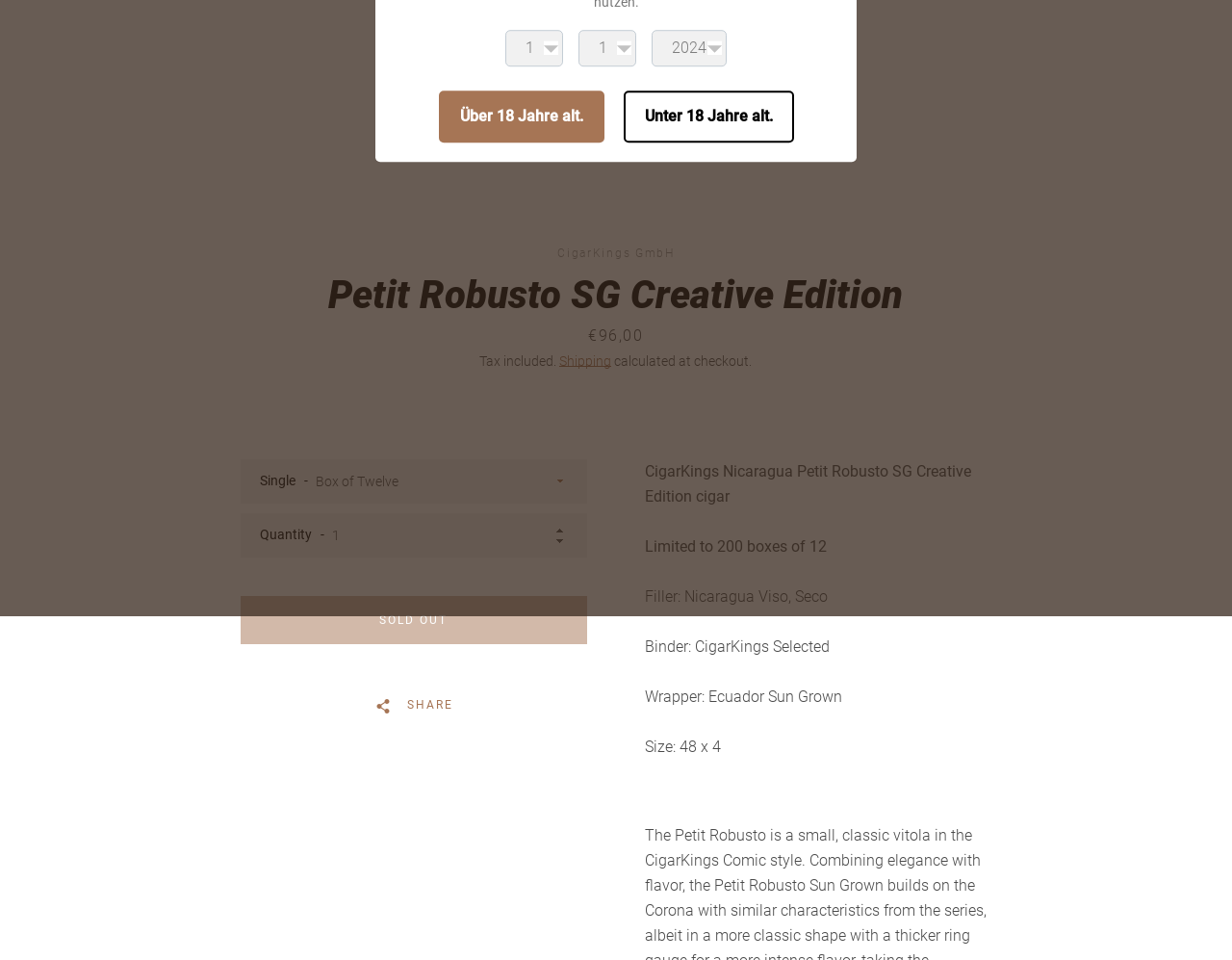Identify the bounding box of the UI element described as follows: "Share Share on Facebook". Provide the coordinates as four float numbers in the range of 0 to 1 [left, top, right, bottom].

[0.316, 0.701, 0.355, 0.752]